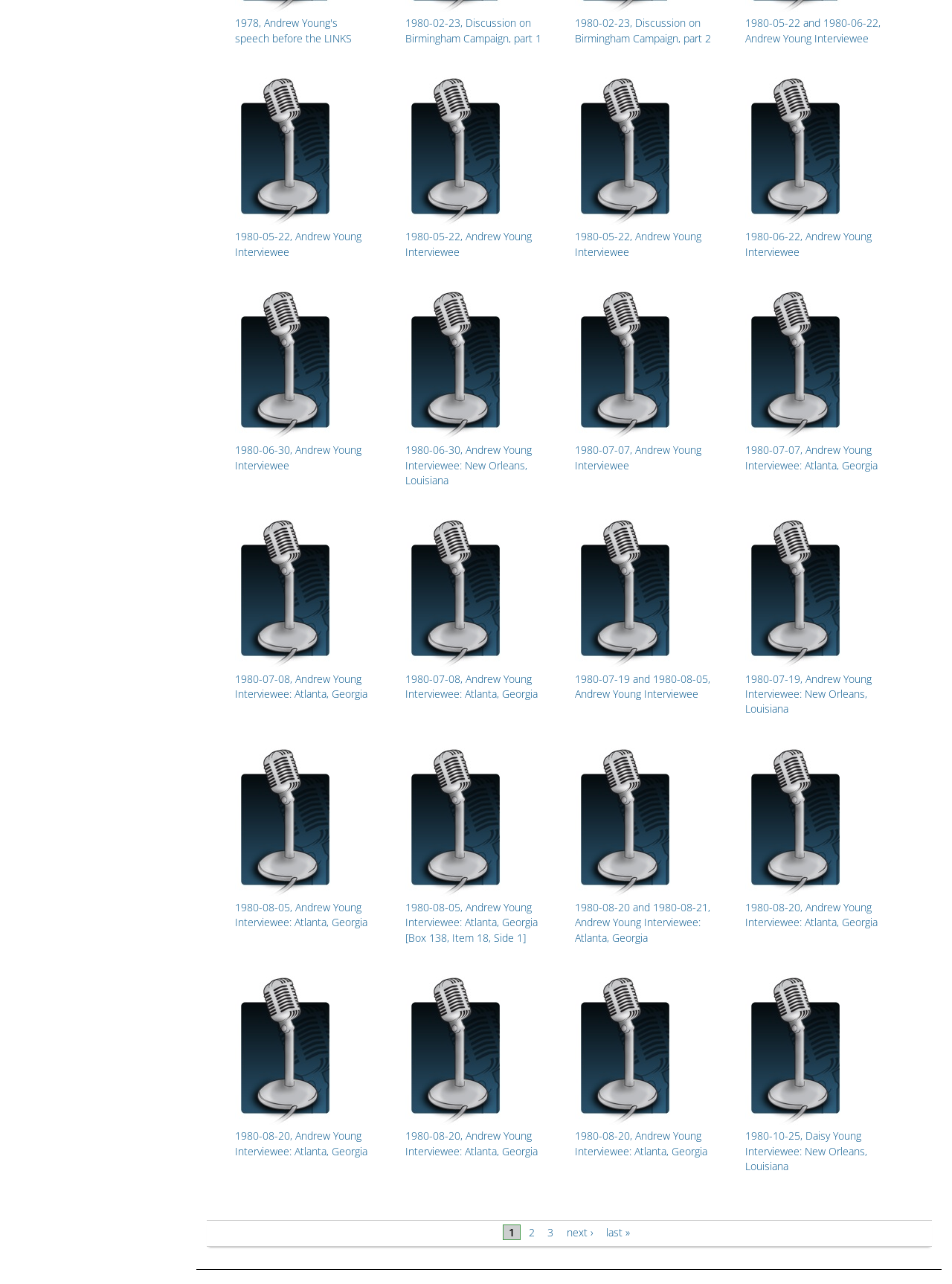Identify the bounding box coordinates of the clickable section necessary to follow the following instruction: "Discover summer baby names". The coordinates should be presented as four float numbers from 0 to 1, i.e., [left, top, right, bottom].

None